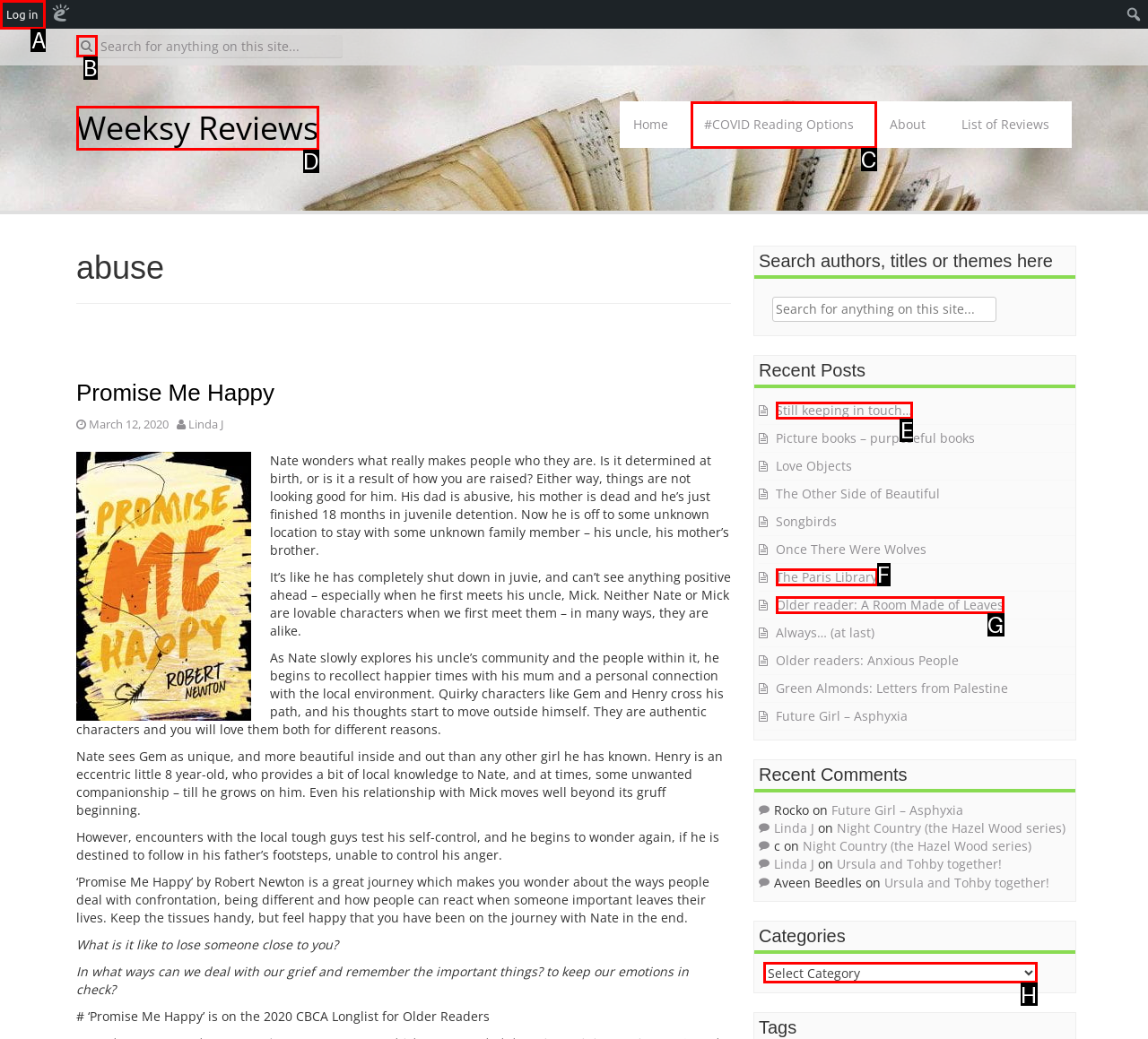Identify the correct UI element to click on to achieve the task: View the 'Recent Posts'. Provide the letter of the appropriate element directly from the available choices.

E